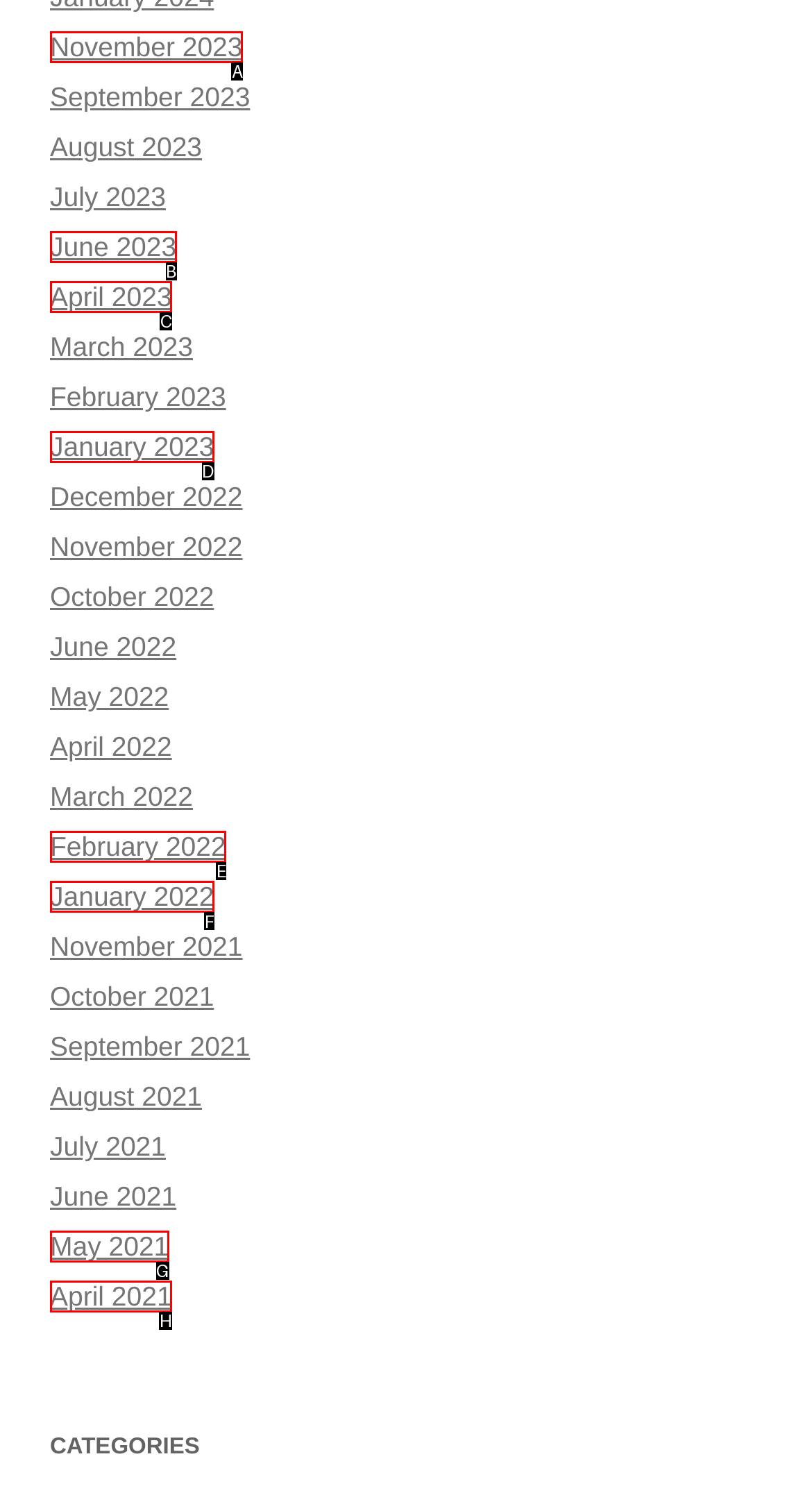Tell me which one HTML element you should click to complete the following task: Go to HOME page
Answer with the option's letter from the given choices directly.

None